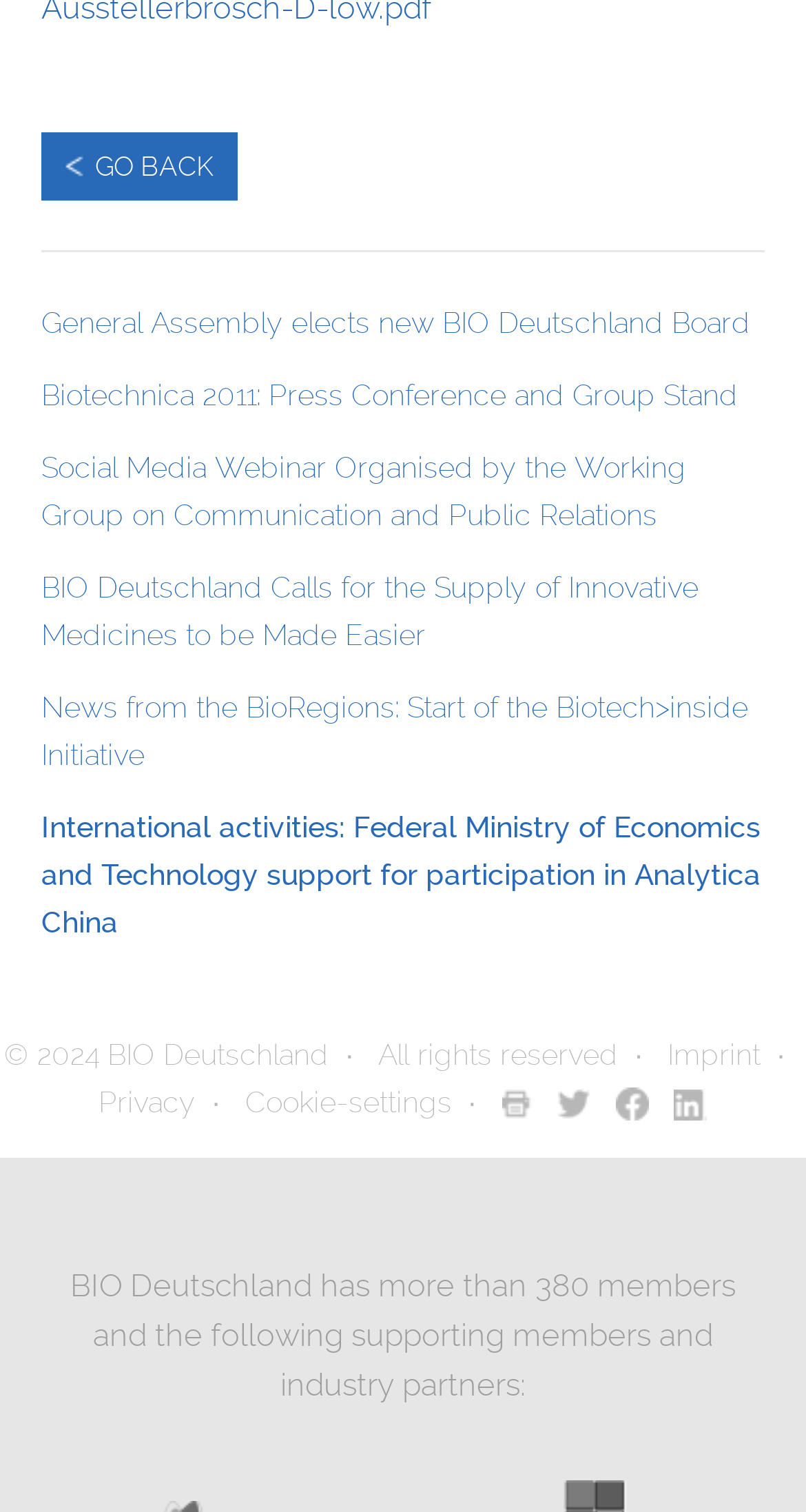What is the purpose of the Working Group on Communication and Public Relations? Examine the screenshot and reply using just one word or a brief phrase.

Organizing a Social Media Webinar